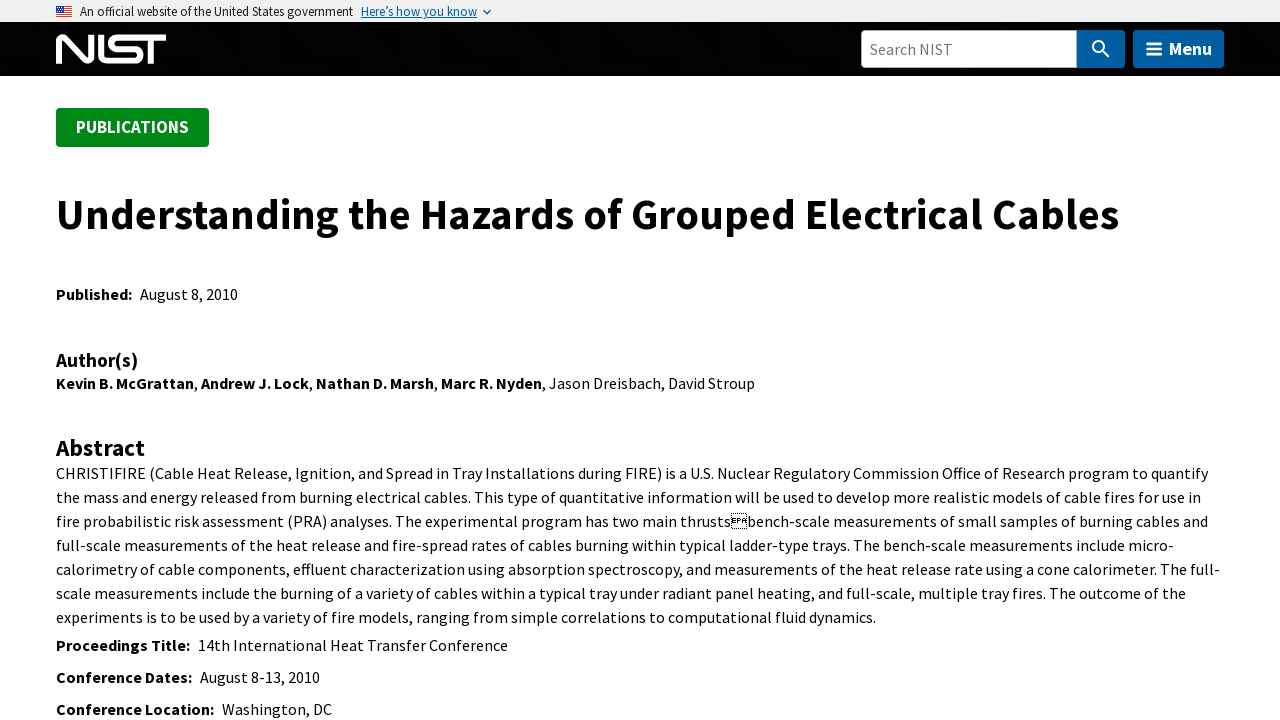Could you please study the image and provide a detailed answer to the question:
Where was the 14th International Heat Transfer Conference held?

I determined the answer by looking at the section of the page labeled 'Conference Location' which lists 'Washington, DC' as the location of the conference. This section is located near the bottom of the page and is clearly labeled as the conference location.